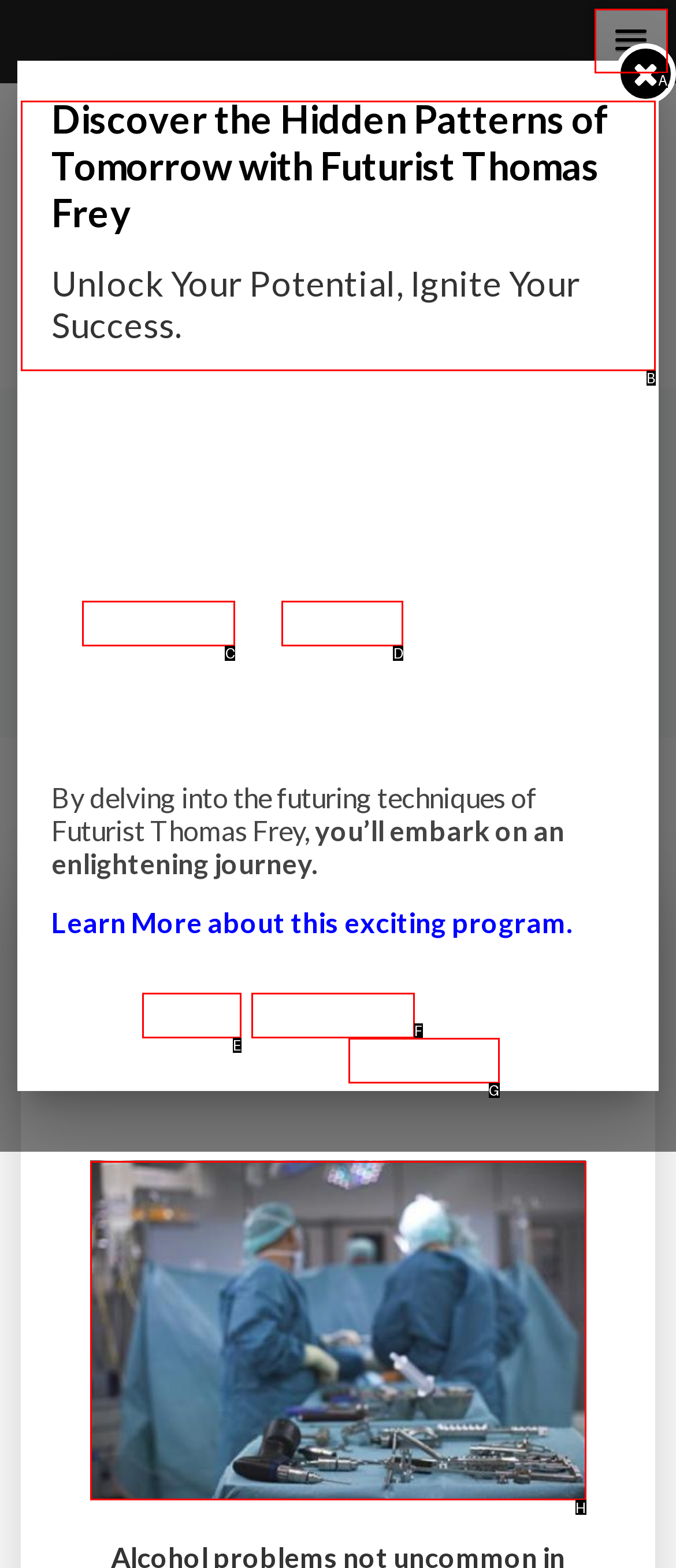Determine which option matches the element description: Latest Trend
Reply with the letter of the appropriate option from the options provided.

G